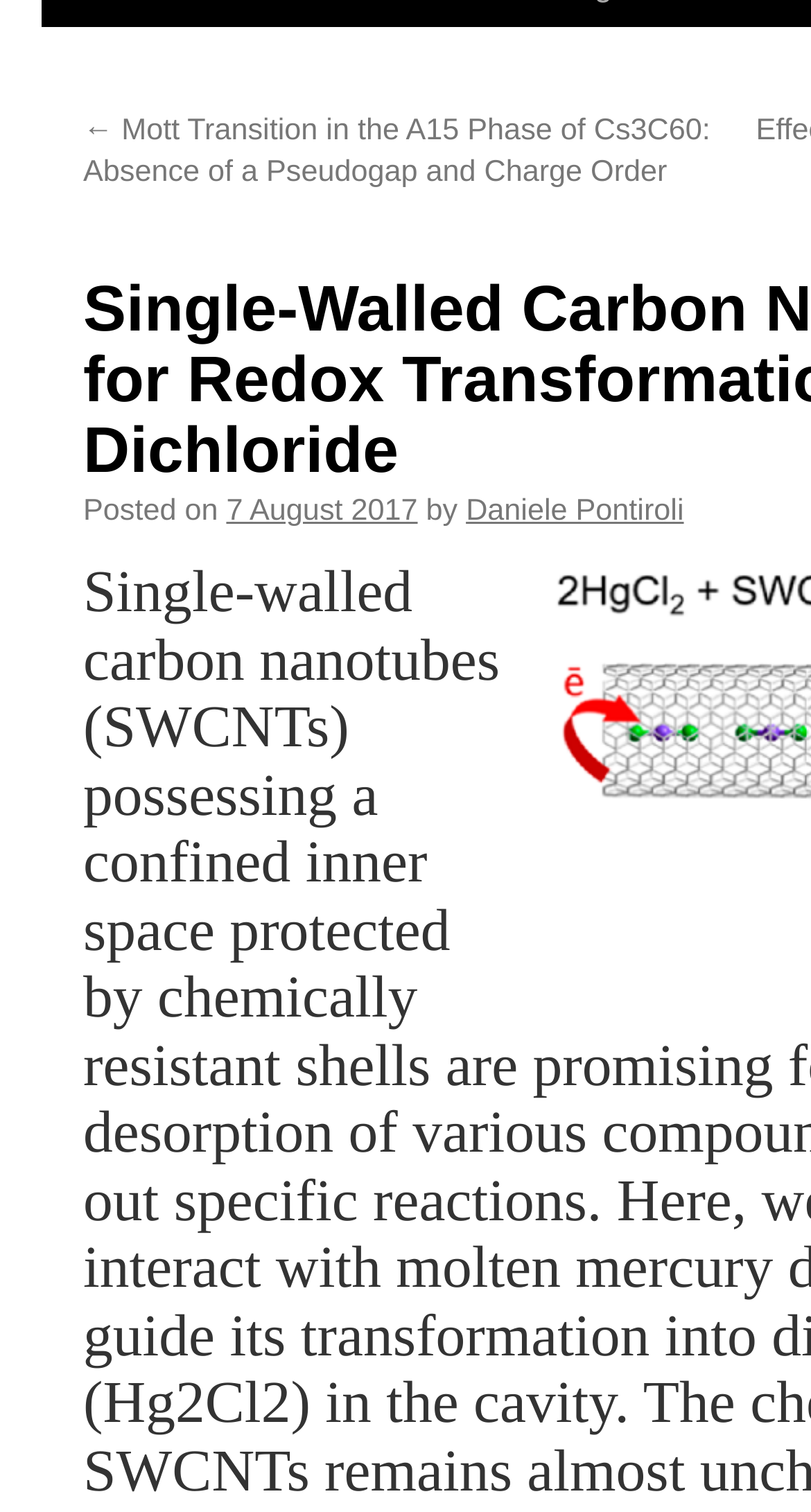Locate the bounding box of the UI element described by: "Daniele Pontiroli" in the given webpage screenshot.

[0.574, 0.327, 0.843, 0.349]